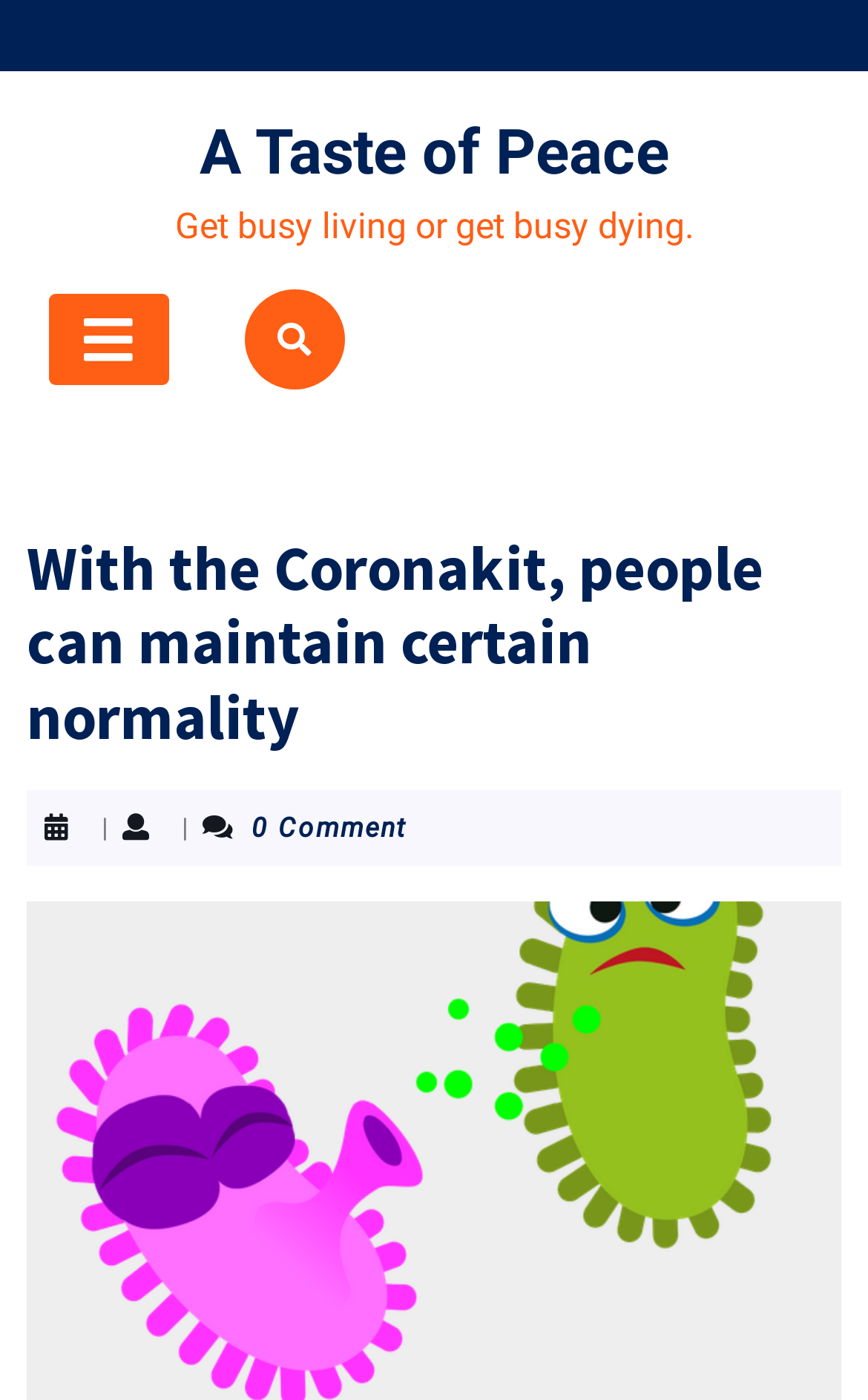Extract the main title from the webpage.

With the Coronakit, people can maintain certain normality